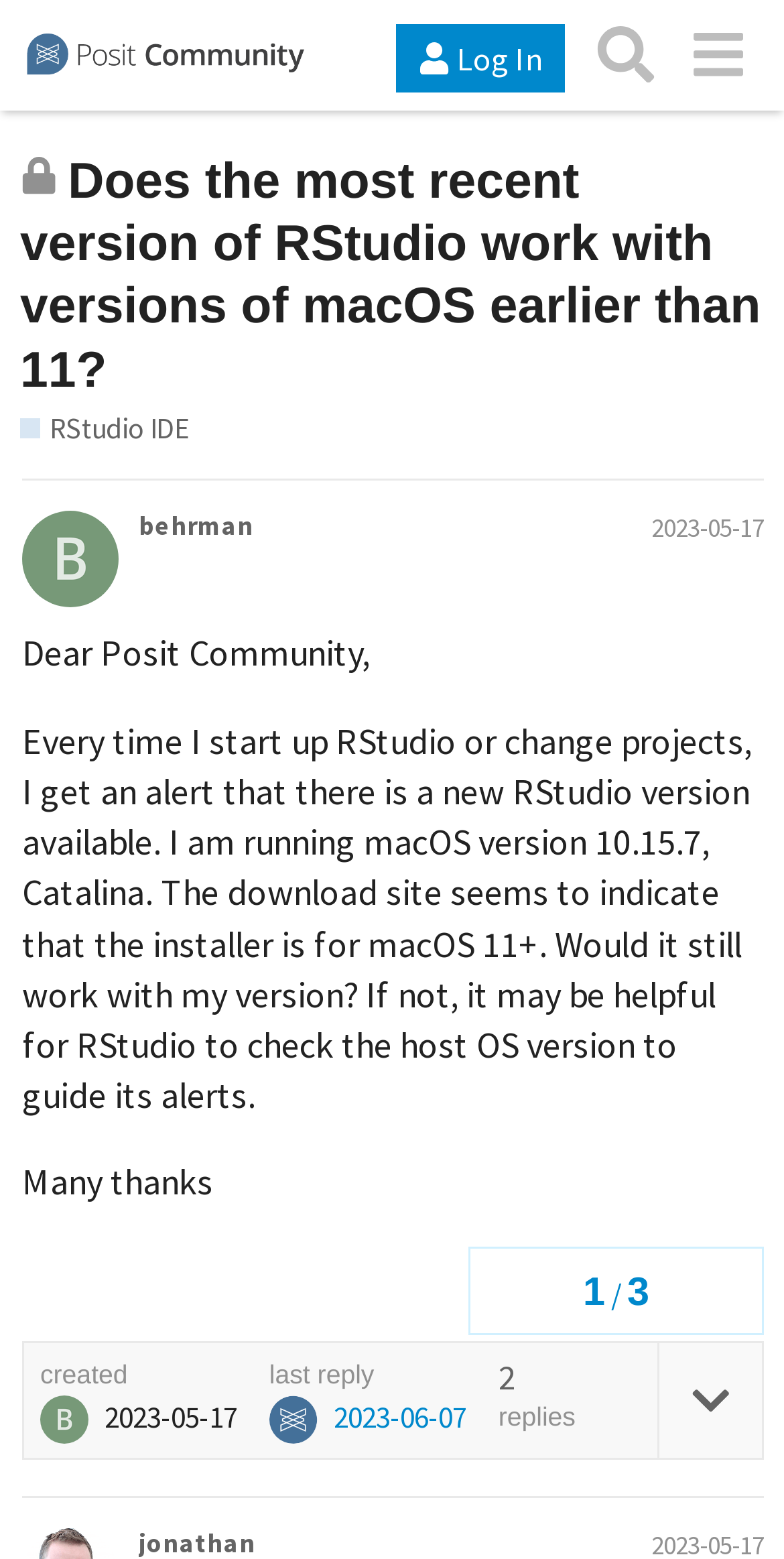Determine the bounding box for the UI element described here: "RStudio IDE".

[0.026, 0.262, 0.24, 0.288]